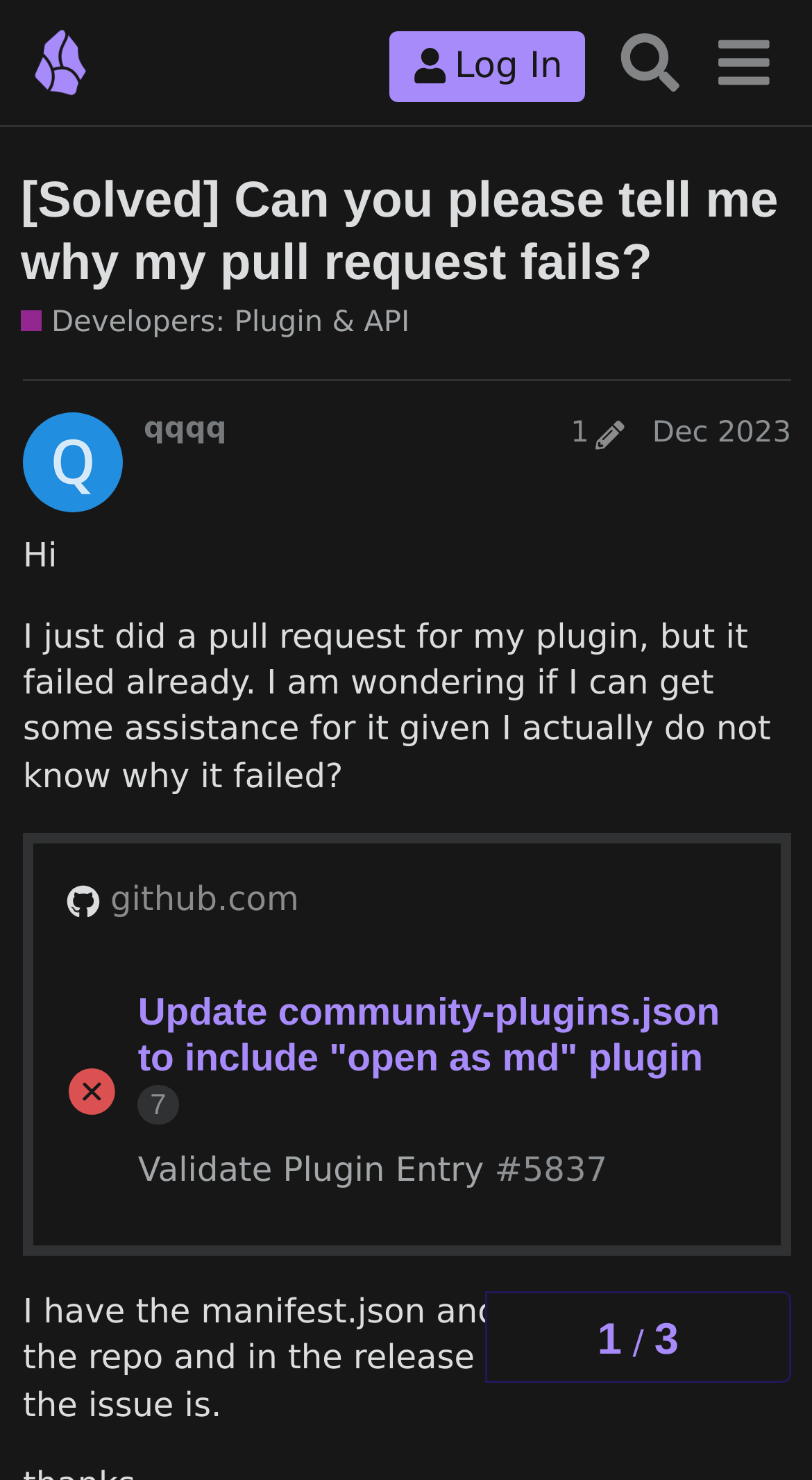Predict the bounding box coordinates of the UI element that matches this description: "1". The coordinates should be in the format [left, top, right, bottom] with each value between 0 and 1.

[0.687, 0.282, 0.785, 0.305]